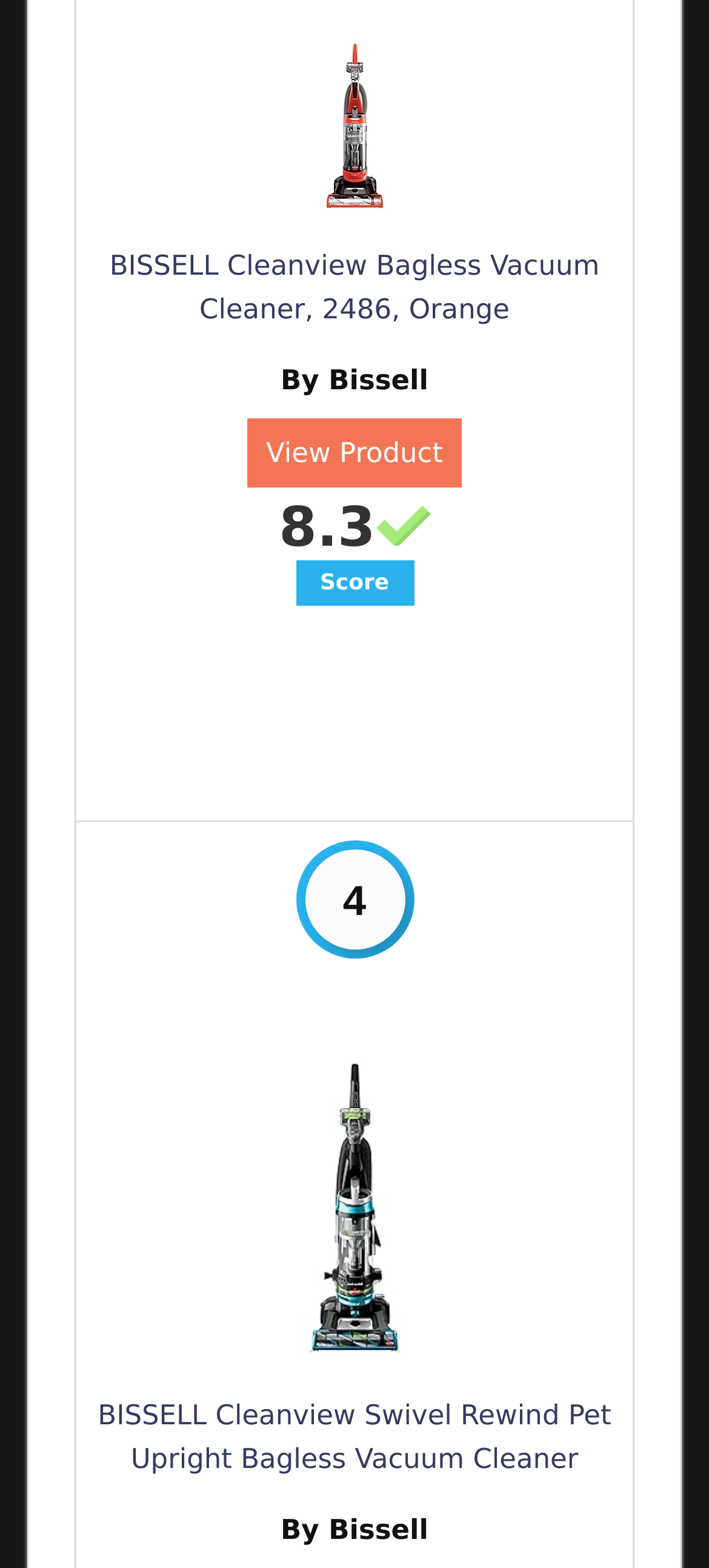How many vacuum cleaners are listed on the webpage?
Using the image provided, answer with just one word or phrase.

2